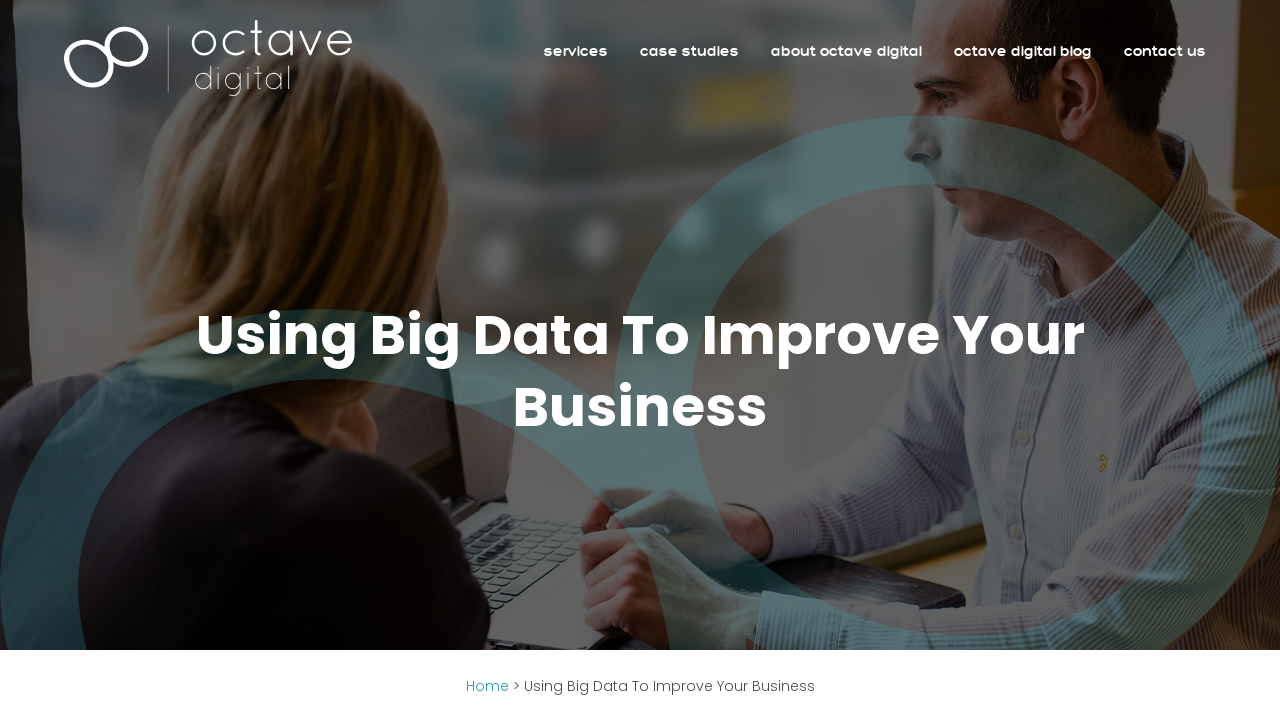Deliver a detailed narrative of the webpage's visual and textual elements.

The webpage is about using big data to improve business, specifically highlighting the importance of not ignoring data, as evident from the meta description. 

At the top of the page, there is a heading that reads "Using Big Data To Improve Your Business" which is centered horizontally. Below this heading, there is a link to "Octave Digital" accompanied by an image of the same name, positioned towards the left side of the page. 

On the same horizontal level as the "Octave Digital" link, there are five links aligned side by side, starting from the left: "services", "case studies", "about octave digital", "octave digital blog", and "contact us". These links are relatively small and positioned near the top of the page.

At the top-right corner, there is a small "×" link. Below this, there is a link to "Home" followed by a ">" symbol. 

Further down, there is a repetition of the heading "Using Big Data To Improve Your Business", this time positioned at the bottom of the page, centered horizontally.